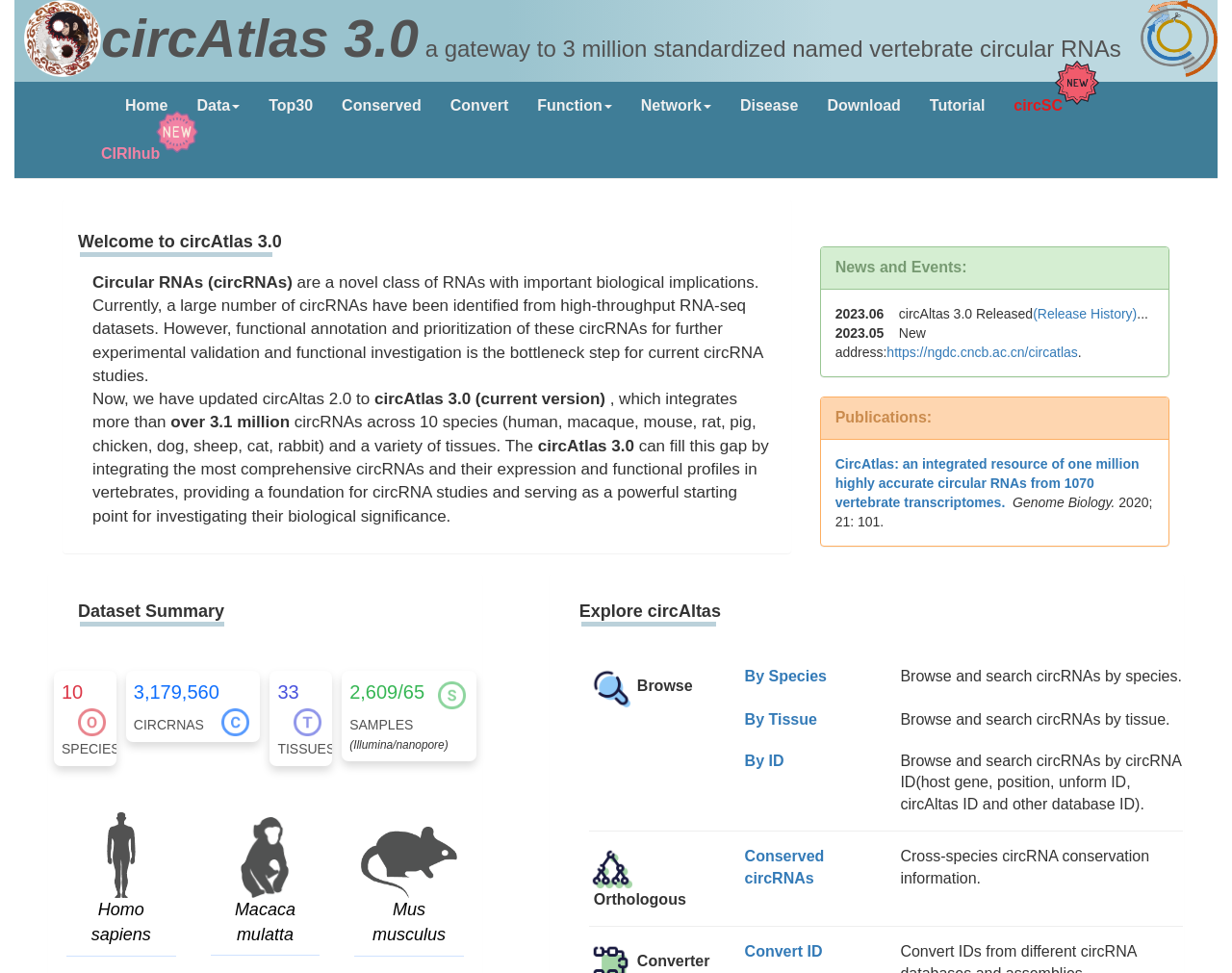Create a detailed summary of all the visual and textual information on the webpage.

The webpage is a gateway to consistently curated vertebrate circular RNAs, known as circAtlas 3.0. At the top, there is a logo image on the left, followed by the title "circAtlas 3.0" and a subtitle "a gateway to 3 million standardized named vertebrate circular RNAs". On the right side, there is another image.

Below the title, there is a navigation menu with 13 links: "Home", "Data", "Top30", "Conserved", "Convert", "Function", "Network", "Disease", "Download", "Tutorial", "circSC", and "CIRIhub". Each link has a distinct position, with "Home" on the left and "CIRIhub" on the right.

The main content of the webpage is divided into several sections. The first section is a welcome message, which introduces circular RNAs (circRNAs) and their biological implications. It also explains that the current version, circAtlas 3.0, integrates more than 3.1 million circRNAs across 10 species and various tissues.

The next section is "News and Events", which lists three news items, including the release of circAtlas 3.0 and a new address. Each news item has a date and a brief description.

Following that is a "Publications" section, which cites a research paper published in Genome Biology.

The "Dataset Summary" section provides an overview of the dataset, including the number of species, circRNAs, tissues, and samples. There are also images and separators to visually separate the information.

The "Explore circAltas" section allows users to browse and search circRNAs by species, tissue, or ID. Each option has a brief description and a link to access the corresponding page.

Throughout the webpage, there are various images, separators, and links that provide additional information and functionality.